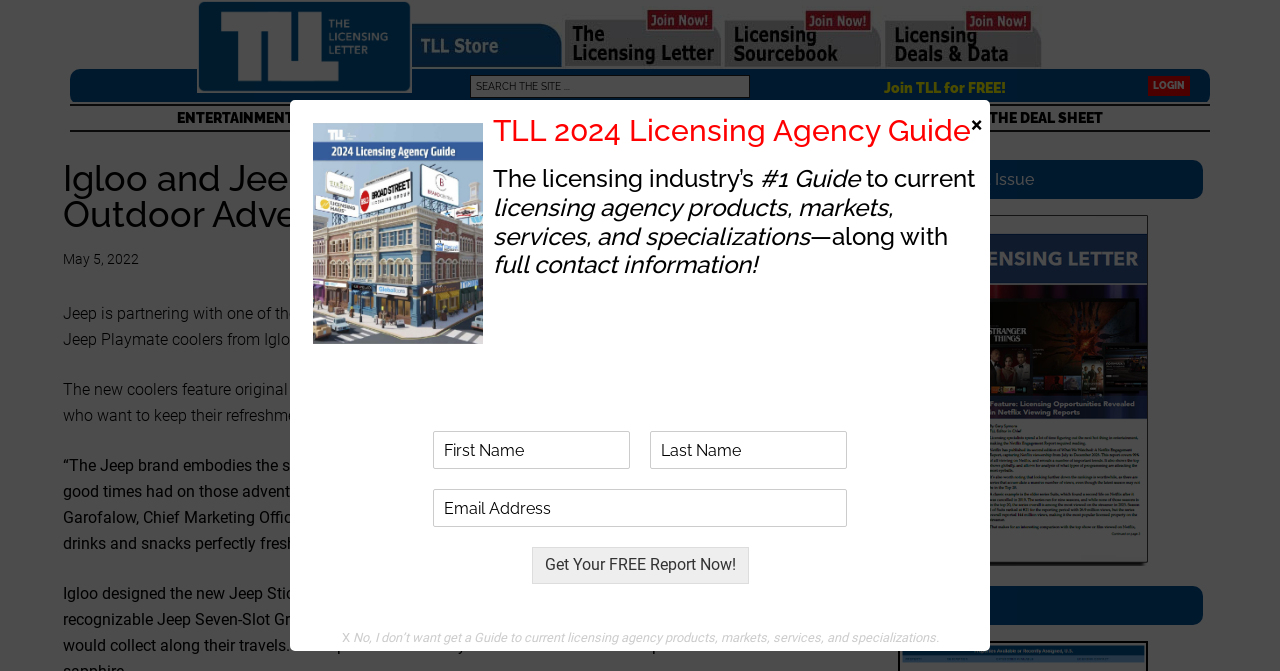Could you locate the bounding box coordinates for the section that should be clicked to accomplish this task: "Search the site".

[0.367, 0.112, 0.586, 0.147]